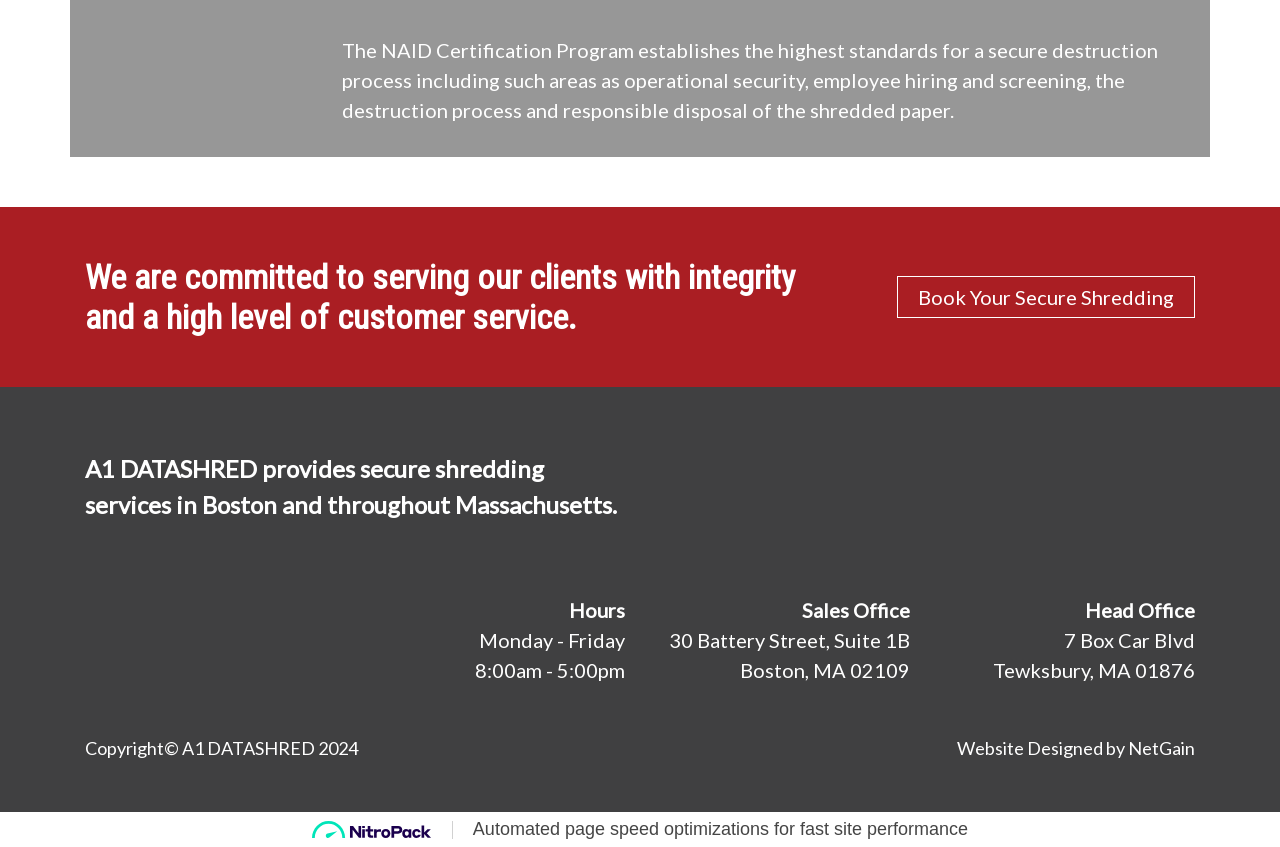Determine the bounding box coordinates of the clickable element to complete this instruction: "Review us on Google". Provide the coordinates in the format of four float numbers between 0 and 1, [left, top, right, bottom].

[0.066, 0.771, 0.236, 0.797]